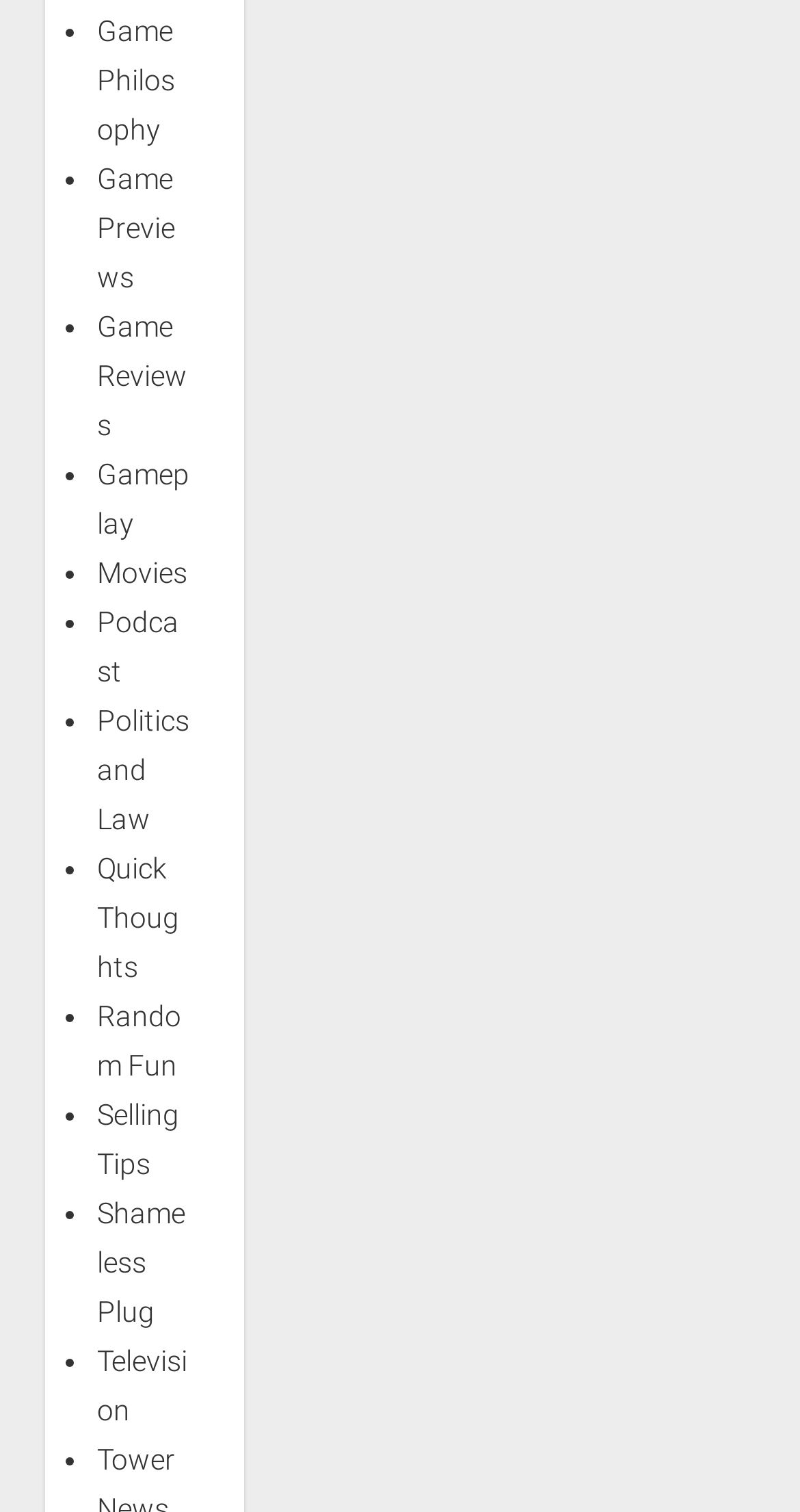Please provide a one-word or phrase answer to the question: 
What is the last category listed?

Television